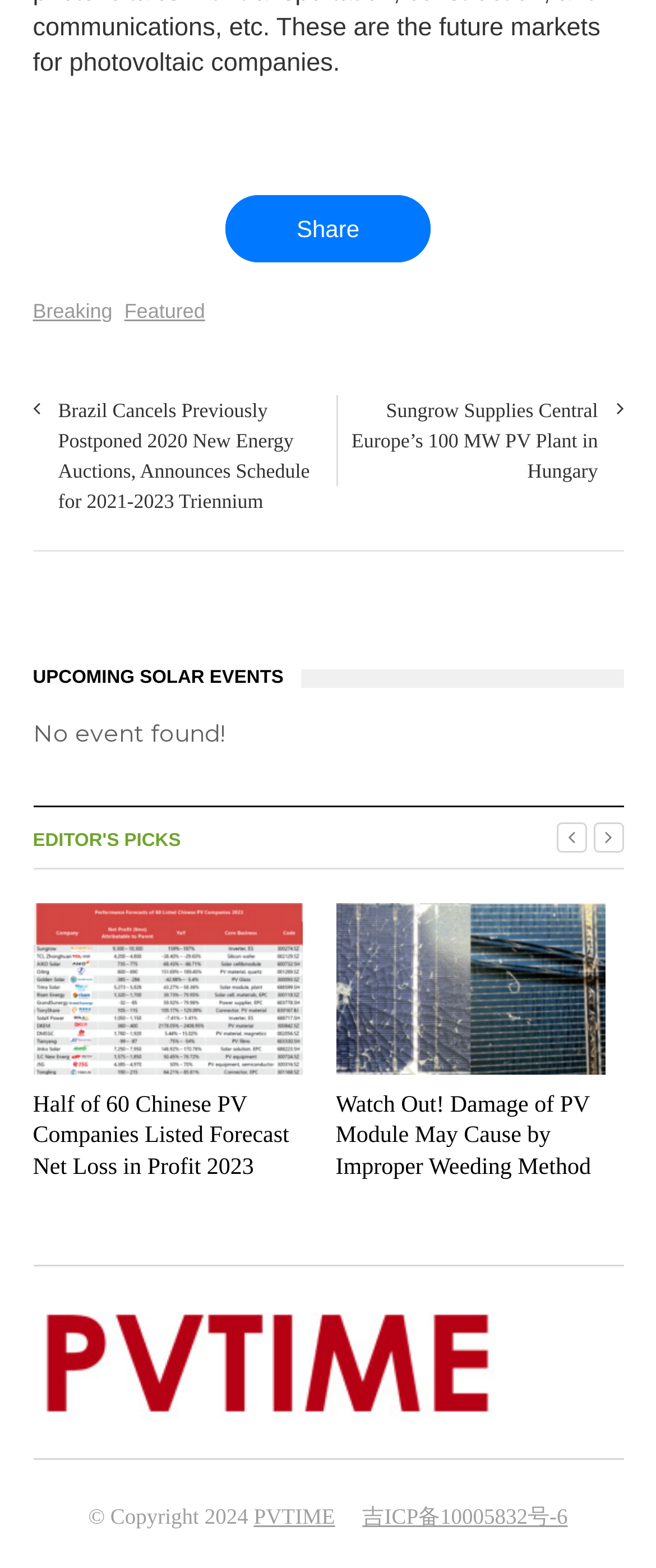How many upcoming solar events are listed on the webpage?
Carefully examine the image and provide a detailed answer to the question.

The webpage has a section titled 'UPCOMING SOLAR EVENTS' but it displays the message 'No event found!' indicating that there are no upcoming solar events listed.